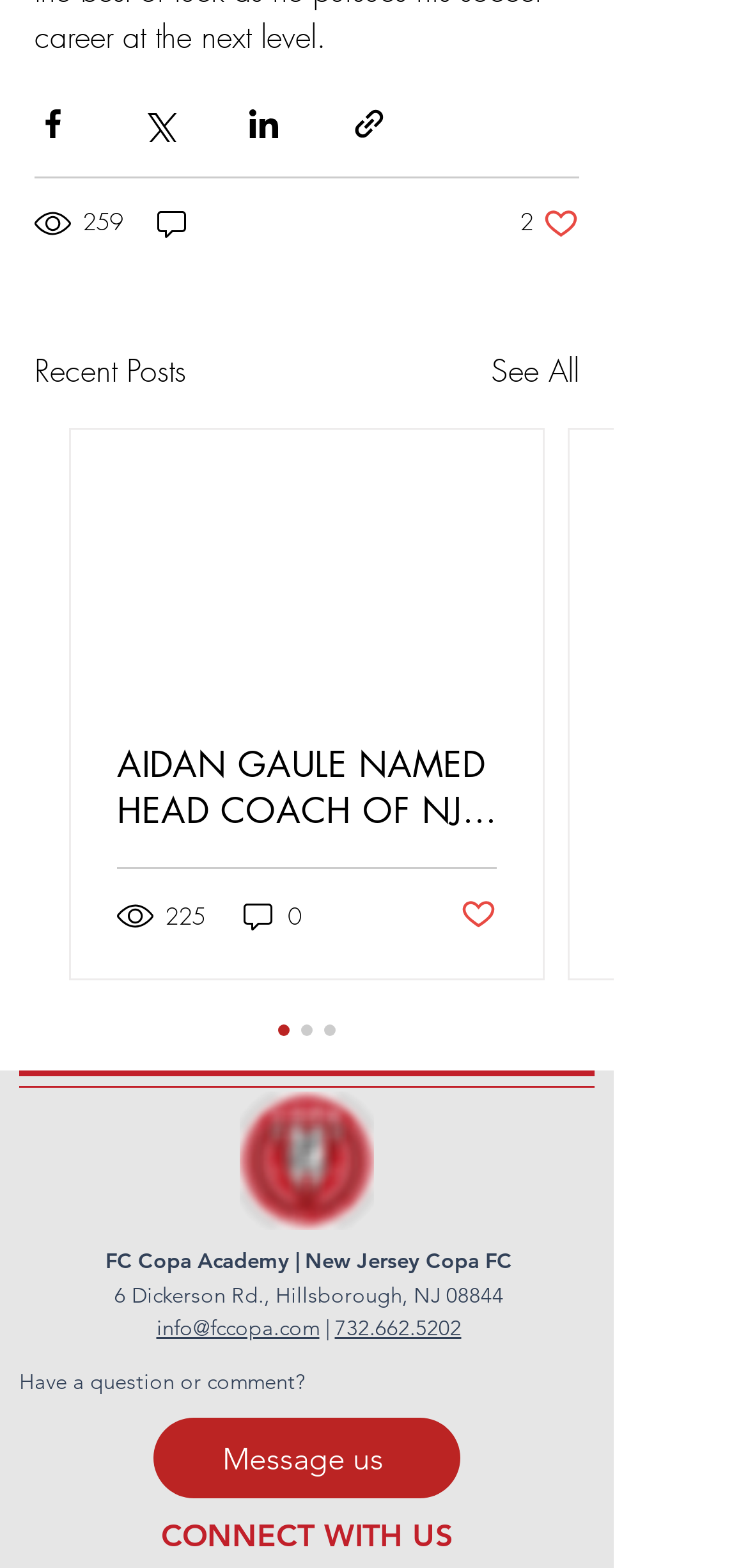Please respond to the question using a single word or phrase:
What is the address of FC Copa Academy?

6 Dickerson Rd., Hillsborough, NJ 08844